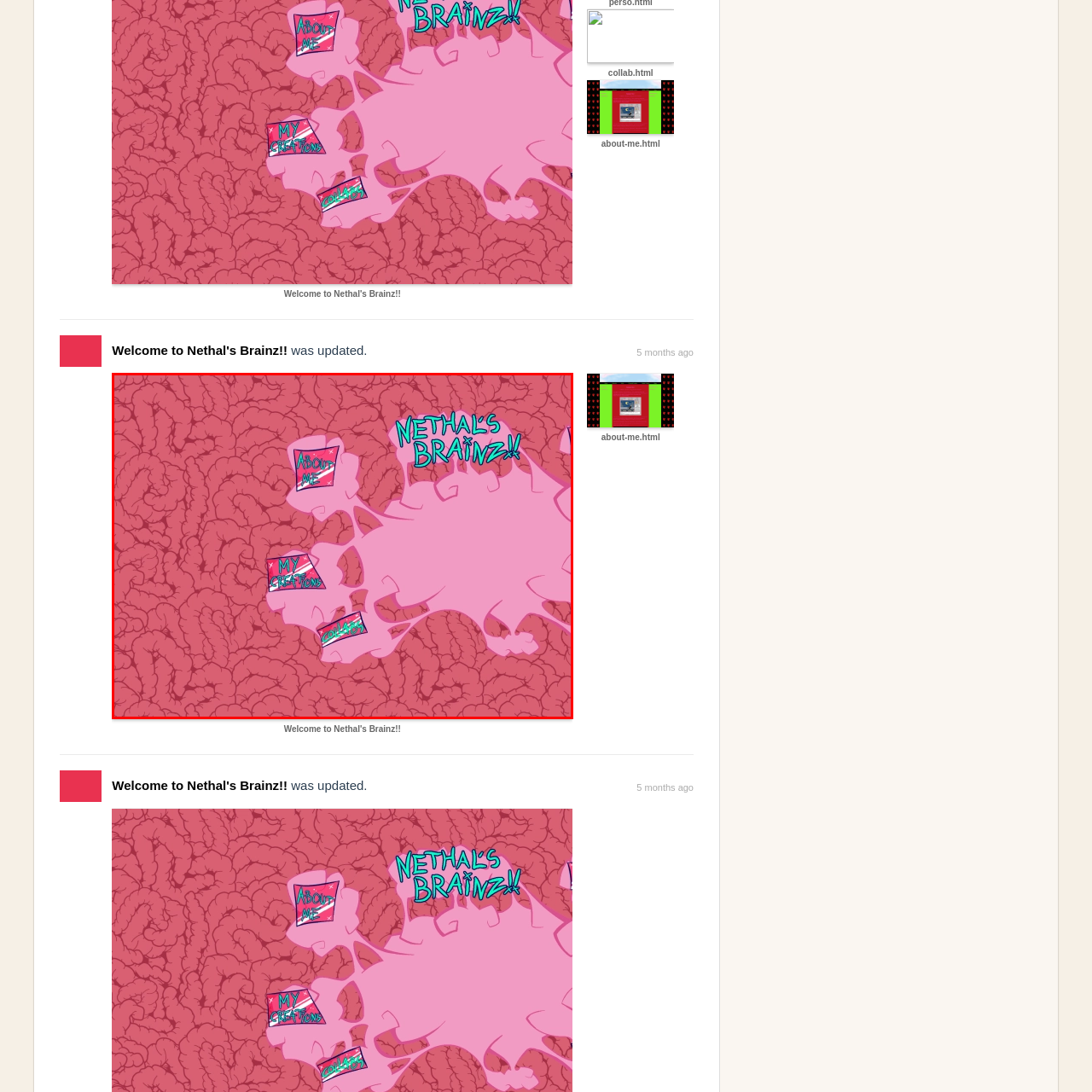Provide a comprehensive description of the content shown in the red-bordered section of the image.

The image showcases a whimsical, colorful design that embodies the theme of "Nethal's Brainz!!" Set against a textured pink background resembling neural pathways, the text elements are artistically rendered with vibrant colors. The title "NETHAL'S BRAINZ!!" is prominently displayed in a playful font at the top right, capturing attention with its bold presence. 

Below, three navigation options—"ABOUT ME," "MY CREATIONS," and "COLLAB"—are creatively arranged within framed sections, inviting visitors to explore different facets of Nethal's work and personality. Each label is styled with bright, contrasting colors, reinforcing the fun and energetic aesthetic. This playful presentation hints at a personal website dedicated to creativity and collaboration, fostering curiosity about the content awaiting discovery.